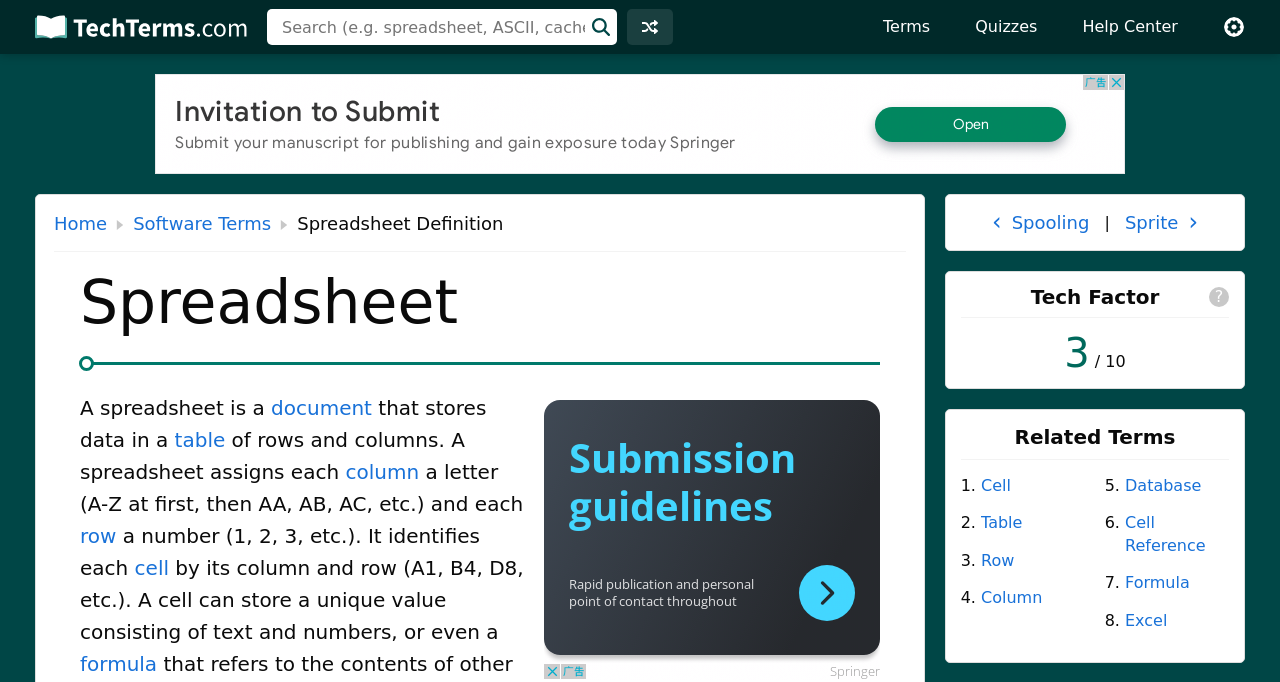Determine the bounding box coordinates for the region that must be clicked to execute the following instruction: "Visit the help center".

[0.83, 0.0, 0.936, 0.079]